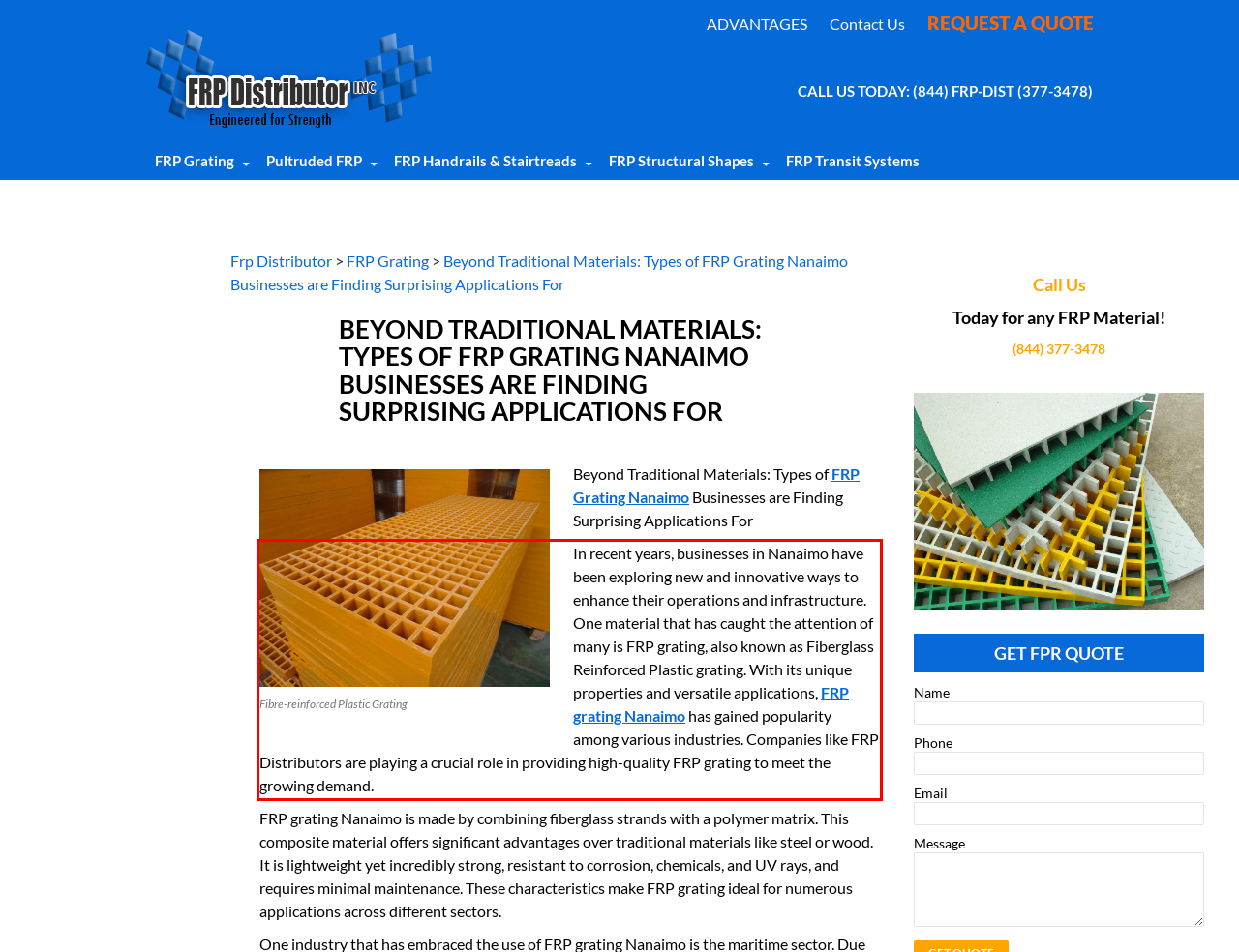Given a screenshot of a webpage containing a red rectangle bounding box, extract and provide the text content found within the red bounding box.

In recent years, businesses in Nanaimo have been exploring new and innovative ways to enhance their operations and infrastructure. One material that has caught the attention of many is FRP grating, also known as Fiberglass Reinforced Plastic grating. With its unique properties and versatile applications, FRP grating Nanaimo has gained popularity among various industries. Companies like FRP Distributors are playing a crucial role in providing high-quality FRP grating to meet the growing demand.